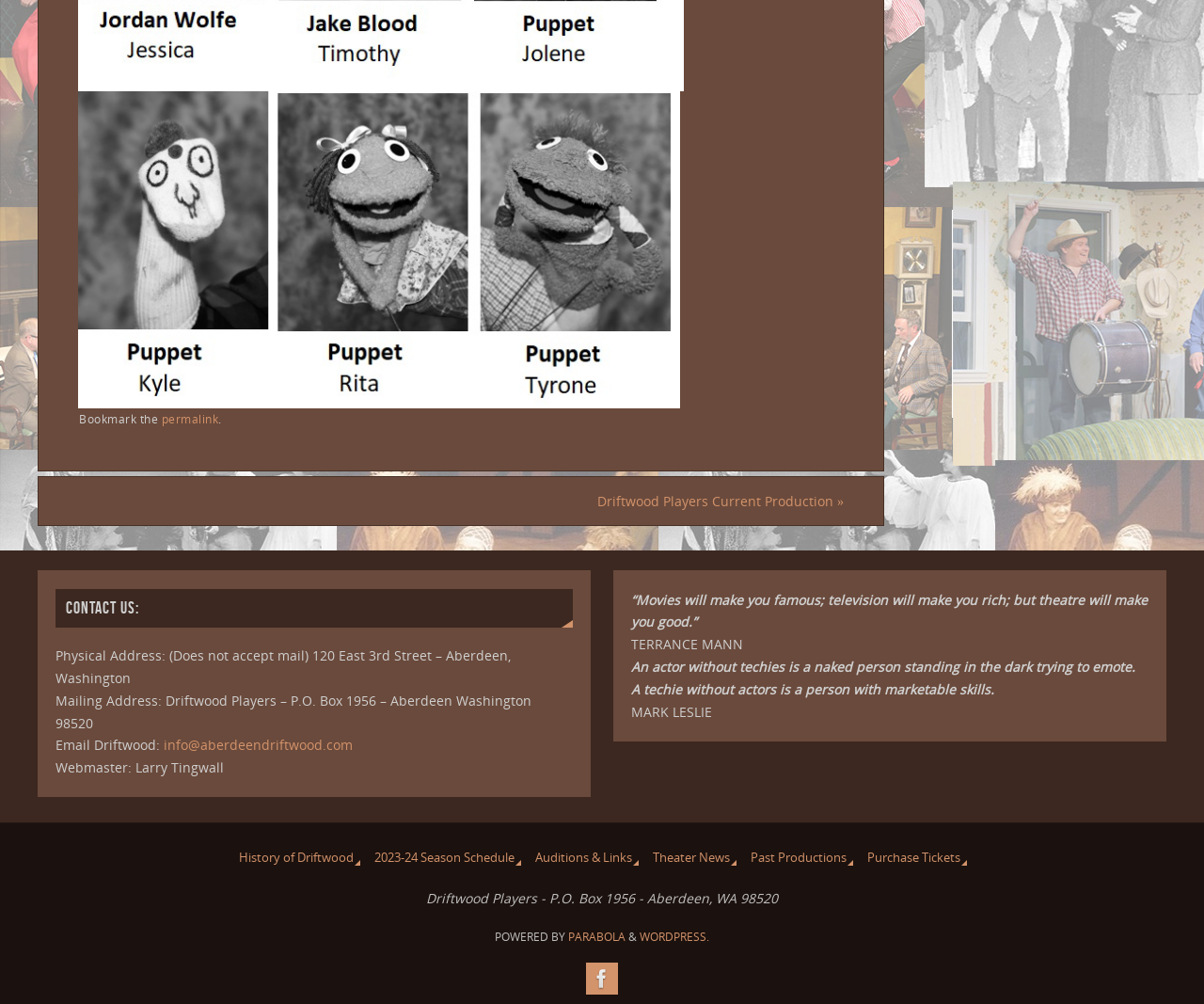Please mark the bounding box coordinates of the area that should be clicked to carry out the instruction: "Click the permalink".

[0.134, 0.409, 0.181, 0.424]